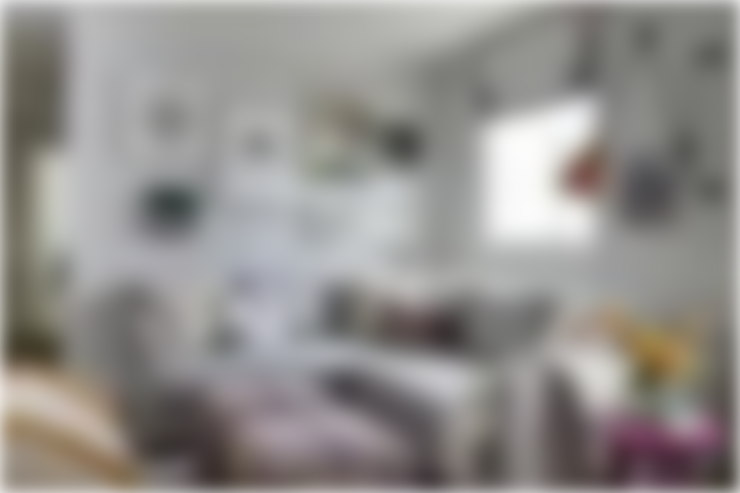Describe all the important aspects and details of the image.

The image showcases a stylish living space featuring a gray sectional couch positioned against a gallery wall adorned with an eclectic mix of artwork. The couch, complemented by colorful throw pillows, invites relaxation and conversation. Above it, the gallery wall displays a curated selection of art pieces, enhancing the room's character and providing a visual feast that reflects various artistic styles. Natural light floods in from a nearby window, brightening the space and highlighting the vibrant colors in the decor, including a bouquet of flowers on the table. This tranquil yet artful environment exemplifies how thoughtful design can transform a living area into a personalized sanctuary.